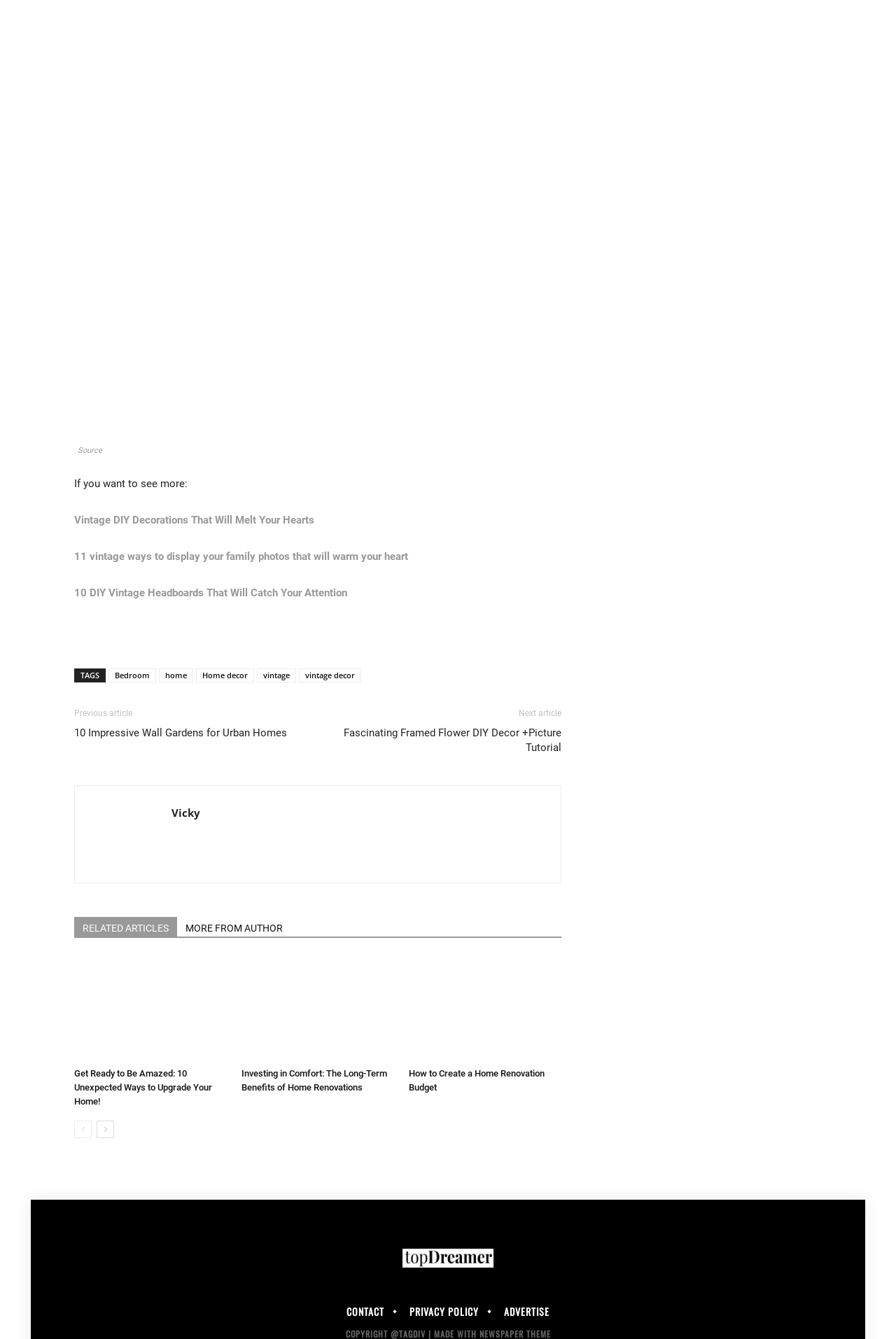Predict the bounding box of the UI element based on the description: "Privacy Policy". The coordinates should be four float numbers between 0 and 1, formatted as [left, top, right, bottom].

[0.449, 0.976, 0.542, 0.983]